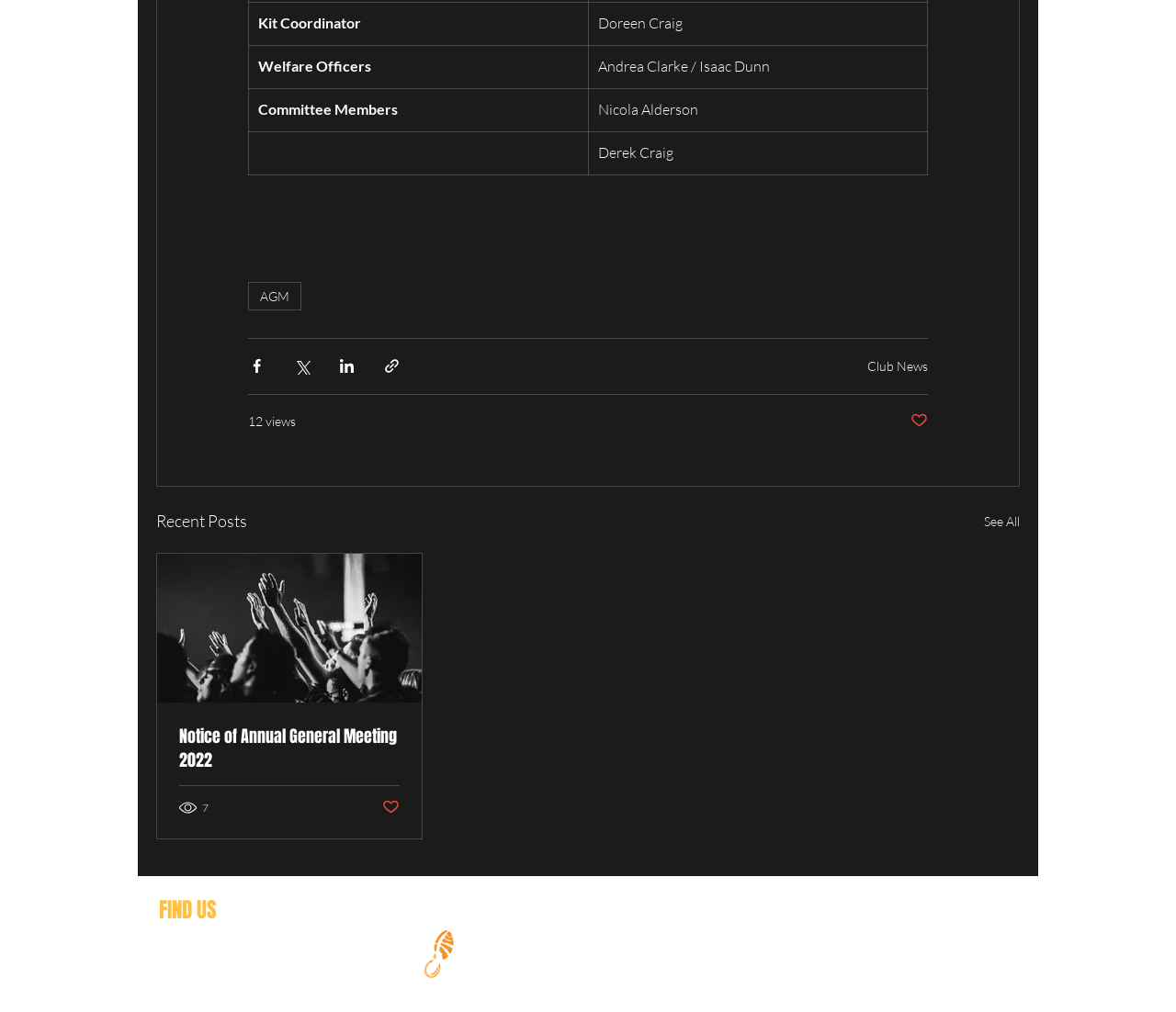Identify and provide the bounding box for the element described by: "Club News".

[0.738, 0.354, 0.789, 0.369]